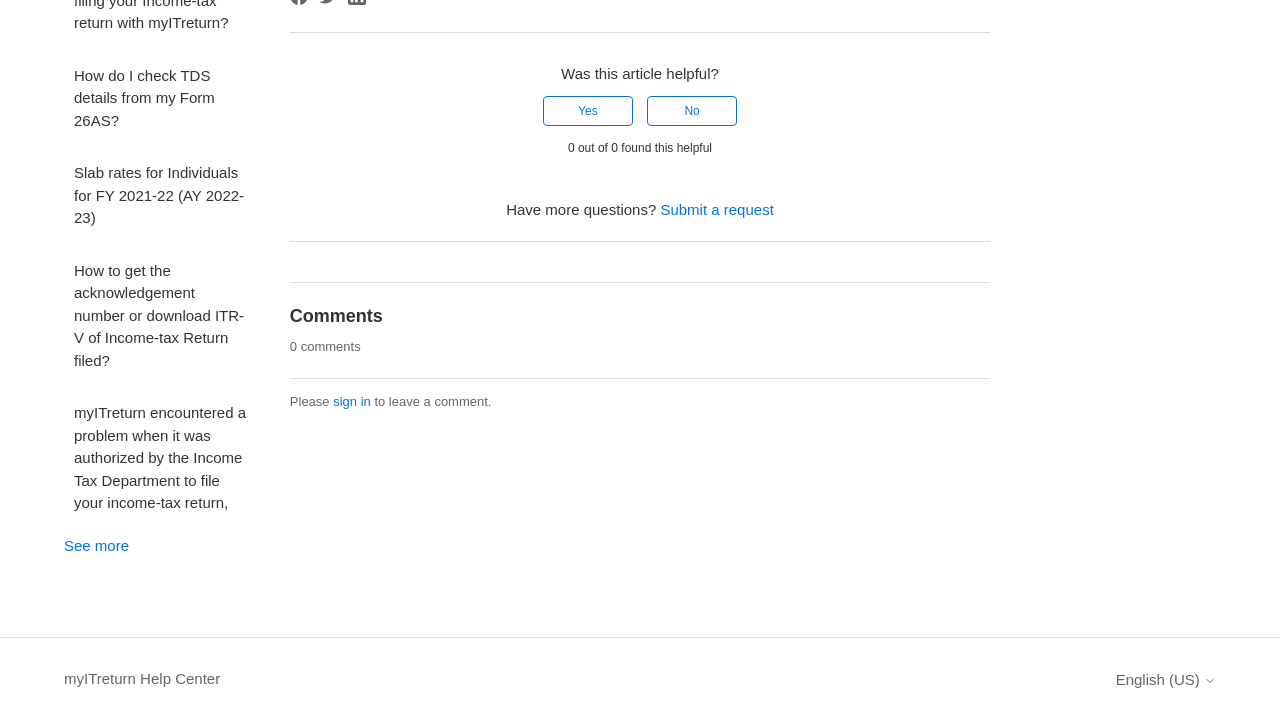Provide the bounding box coordinates, formatted as (top-left x, top-left y, bottom-right x, bottom-right y), with all values being floating point numbers between 0 and 1. Identify the bounding box of the UI element that matches the description: myITreturn Help Center

[0.05, 0.926, 0.172, 0.958]